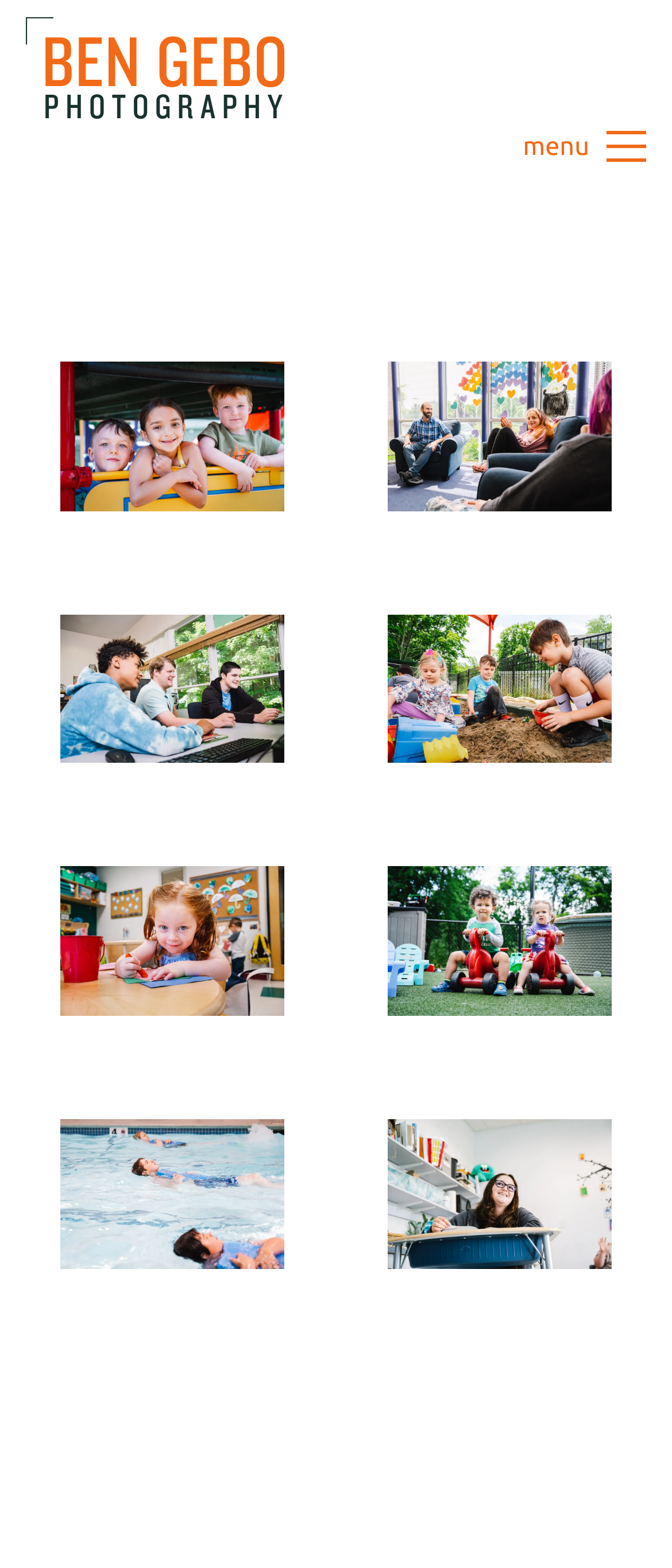Please identify the bounding box coordinates of the element's region that I should click in order to complete the following instruction: "Call for reservation". The bounding box coordinates consist of four float numbers between 0 and 1, i.e., [left, top, right, bottom].

None